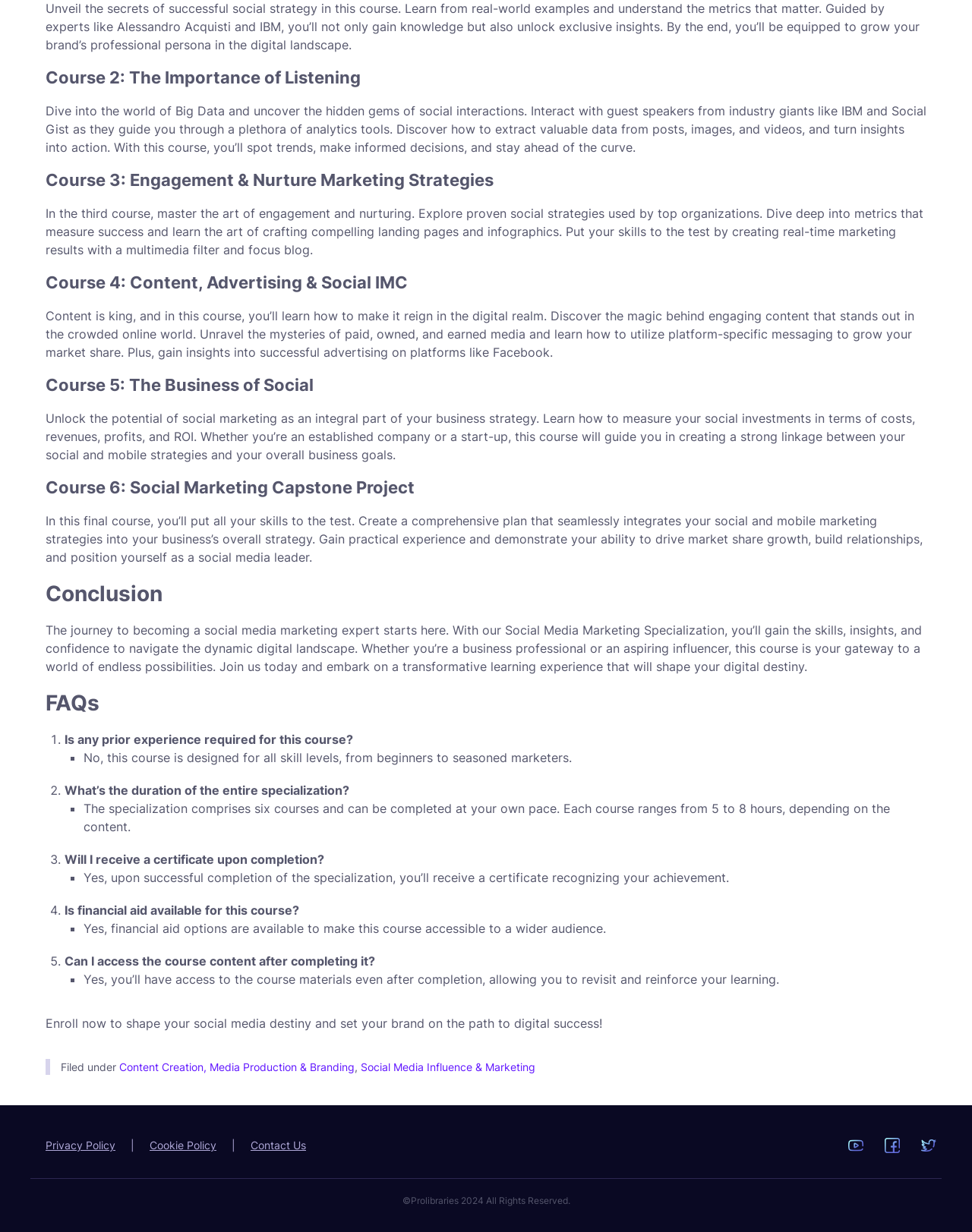Please identify the bounding box coordinates of the region to click in order to complete the given instruction: "Contact us". The coordinates should be four float numbers between 0 and 1, i.e., [left, top, right, bottom].

[0.242, 0.923, 0.33, 0.936]